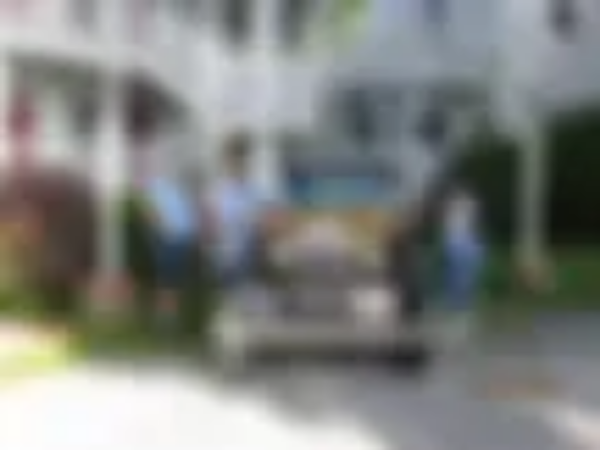Convey all the details present in the image.

The image captures a delightful scene featuring a classic Shay model A roadster parked in an inviting outdoor setting. Two individuals stand beside the vehicle, dressed casually, likely enjoying a sunny day. The surroundings include attractive greenery and a charming house partially visible in the background, suggesting a peaceful neighborhood atmosphere. The roadster itself, with its vintage design, draws attention, symbolizing nostalgia for a bygone era of motoring. This moment encapsulates the joy of classic car culture and community gathering, inviting viewers to appreciate the beauty of both the vehicle and the camaraderie shared.